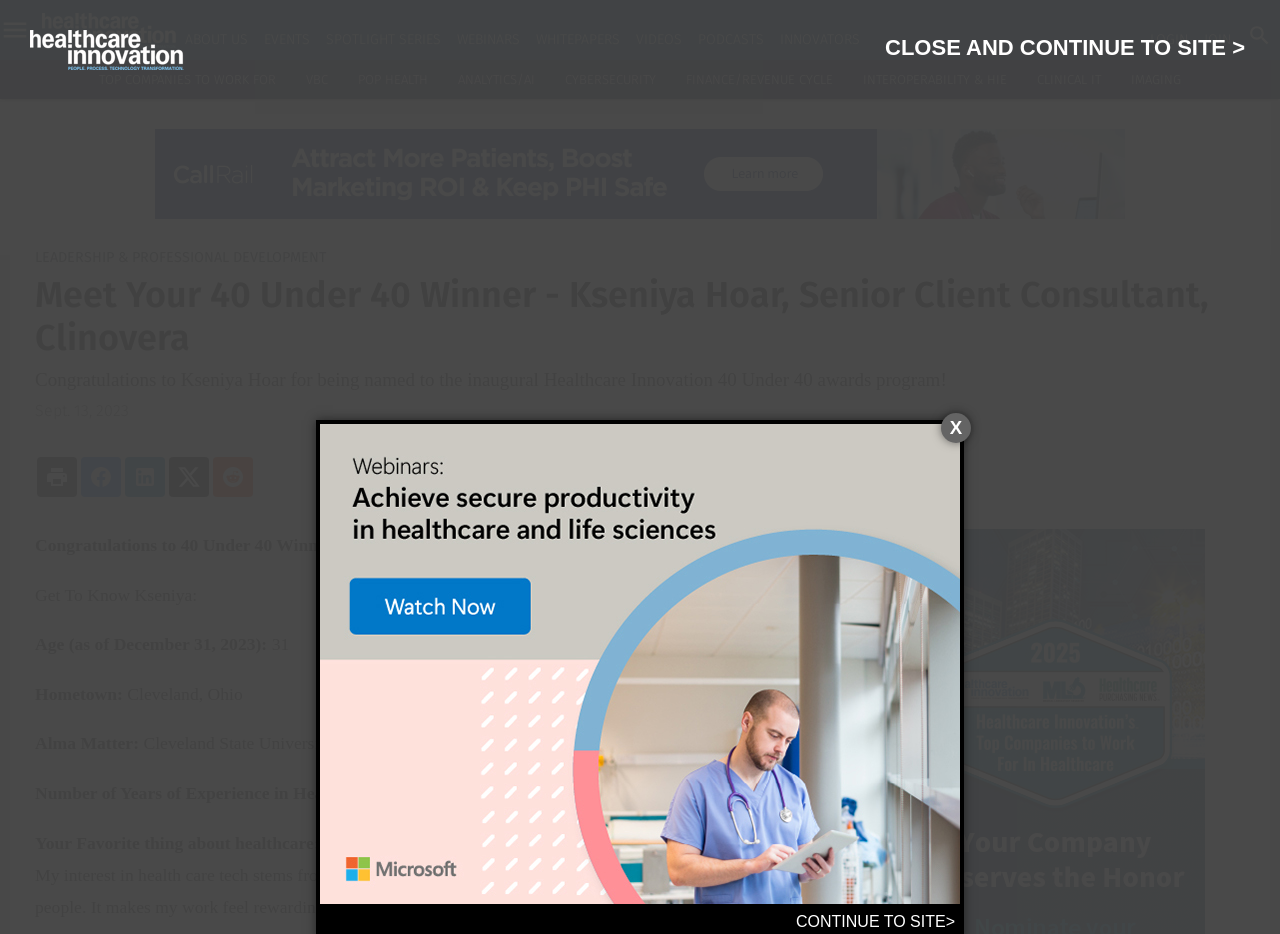Create a detailed narrative describing the layout and content of the webpage.

This webpage is dedicated to announcing the winner of the Healthcare Innovation 40 Under 40 awards program, Kseniya Hoar. At the top of the page, there is a header section with a logo and several links to different sections of the website, including "About Us", "Events", and "Webinars". Below the header, there is a navigation menu with links to various topics, such as "Top Companies to Work For", "Population Health", and "Cybersecurity".

The main content of the page is divided into two sections. On the left side, there is a section dedicated to the winner, Kseniya Hoar, with a heading that reads "Meet Your 40 Under 40 Winner". Below the heading, there is a congratulatory message and a brief description of Kseniya Hoar's background, including her age, hometown, alma mater, and years of experience in healthcare. There is also a quote from Kseniya Hoar about her favorite thing about healthcare.

On the right side of the page, there are several advertisements and links to other resources, including webinars, whitepapers, and innovators. There is also a section with links to user tools, such as "Subscribe" and "Advertise".

At the bottom of the page, there is a footer section with links to social media, contact information, and terms and conditions. There are also two iframes displaying advertisements.